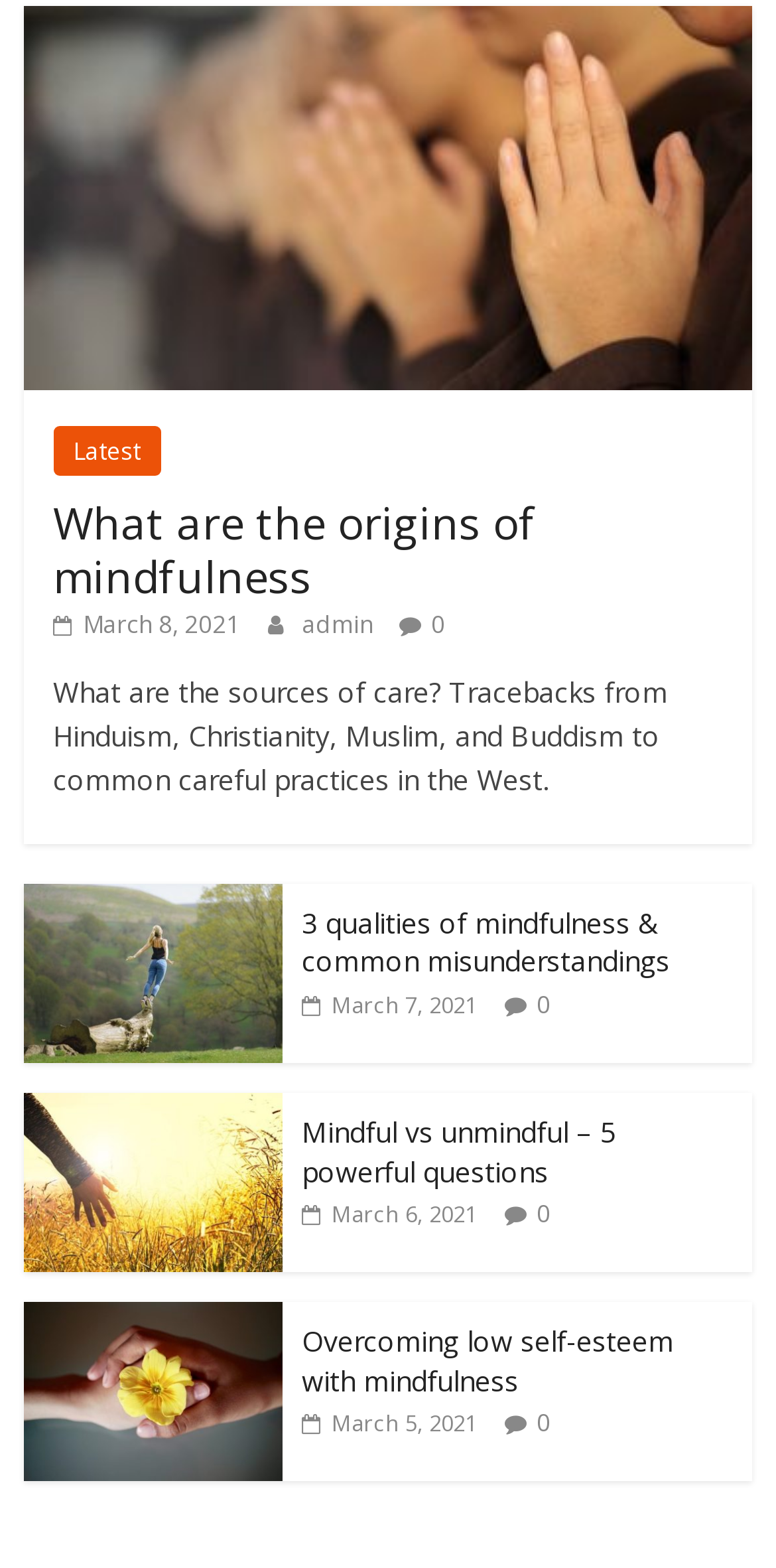Determine the bounding box coordinates of the clickable area required to perform the following instruction: "Read about the origins of mindfulness". The coordinates should be represented as four float numbers between 0 and 1: [left, top, right, bottom].

[0.03, 0.006, 0.97, 0.03]